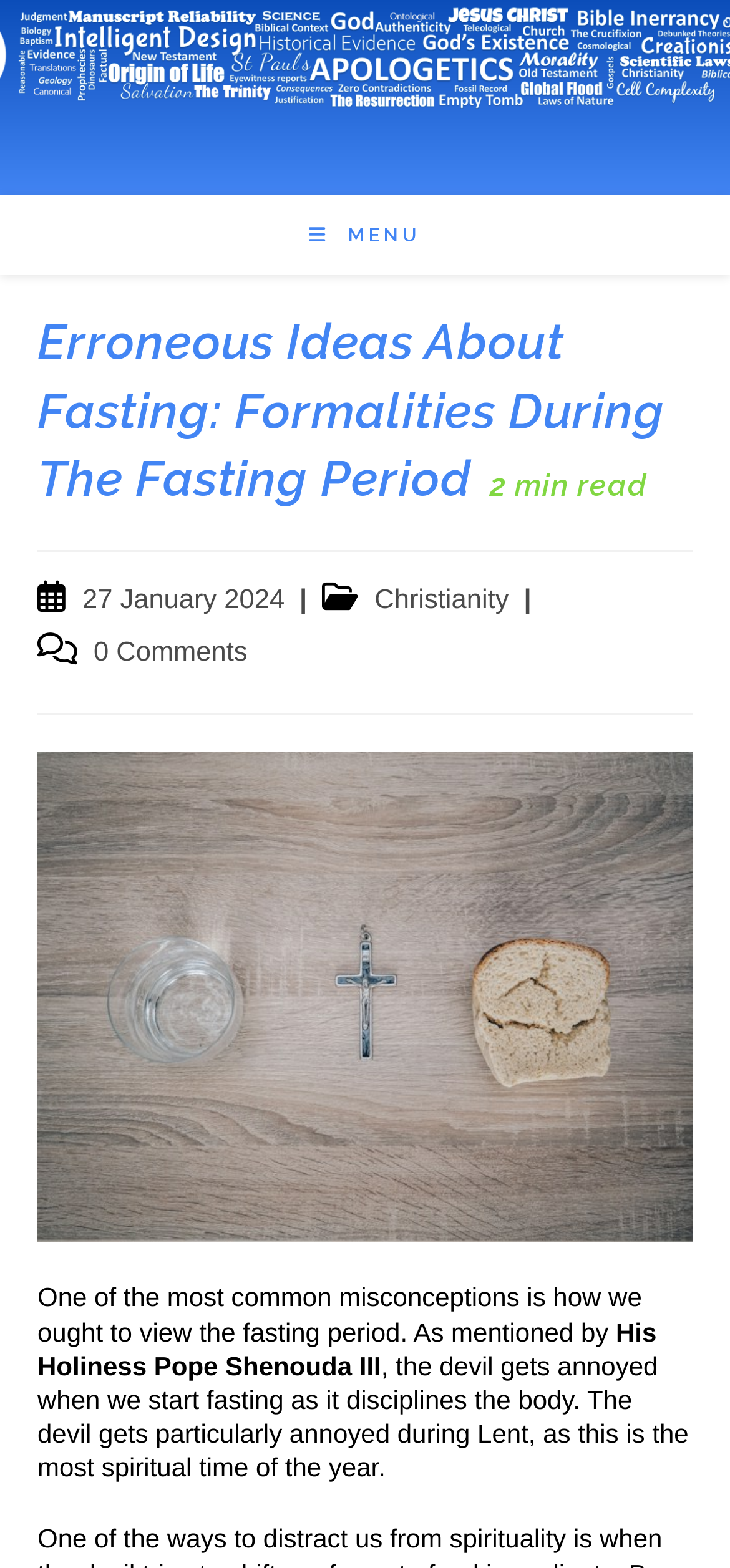What is the category of the post?
Please give a detailed and elaborate answer to the question.

I found the category of the post by looking at the text 'Post category:' and the corresponding link 'Christianity' which is located below the main heading.